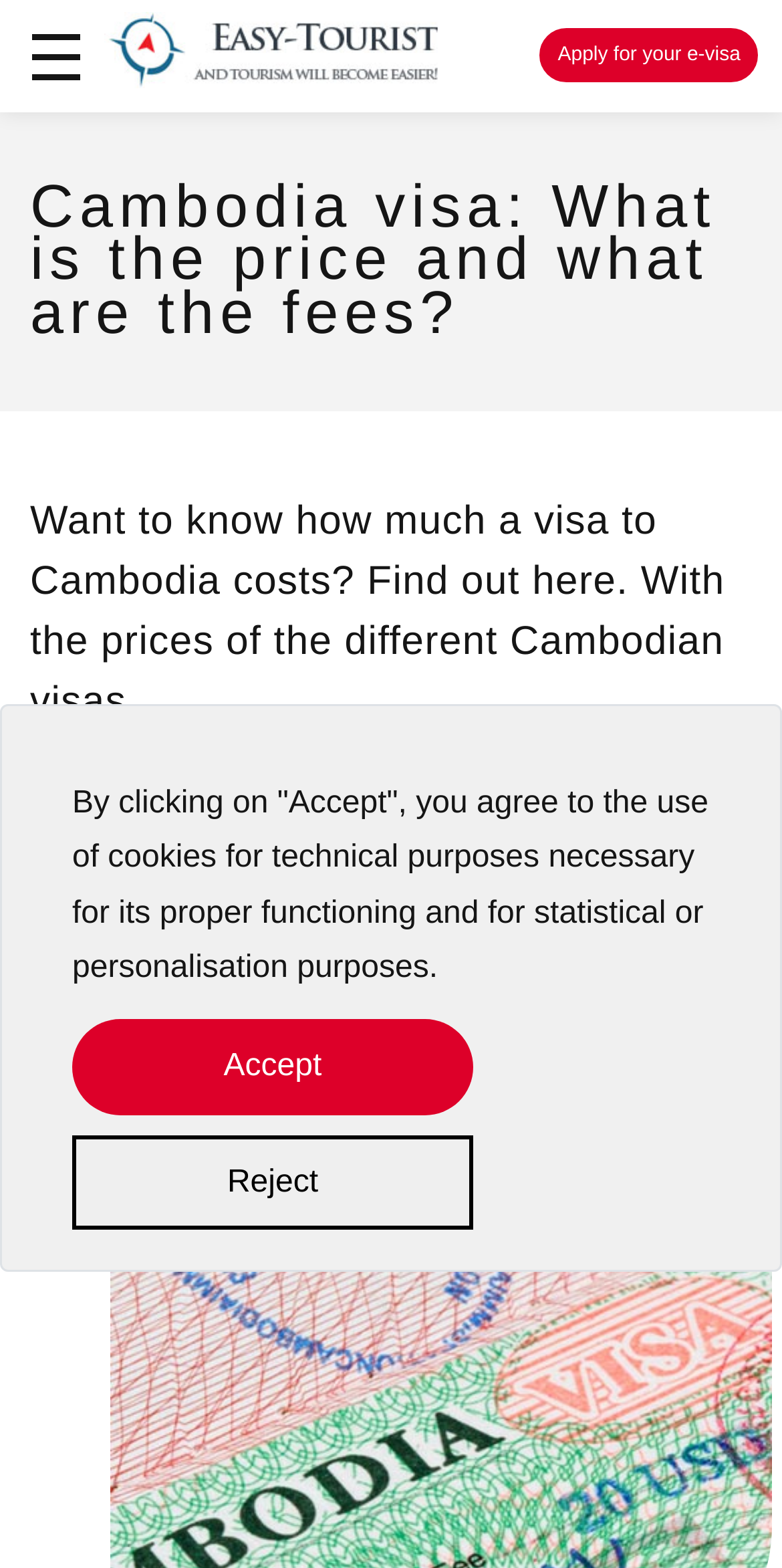What is the purpose of this webpage?
Analyze the image and deliver a detailed answer to the question.

Based on the webpage content, it appears that the purpose of this webpage is to provide information on the cost of a visa to Cambodia, depending on how one applies for the visa.